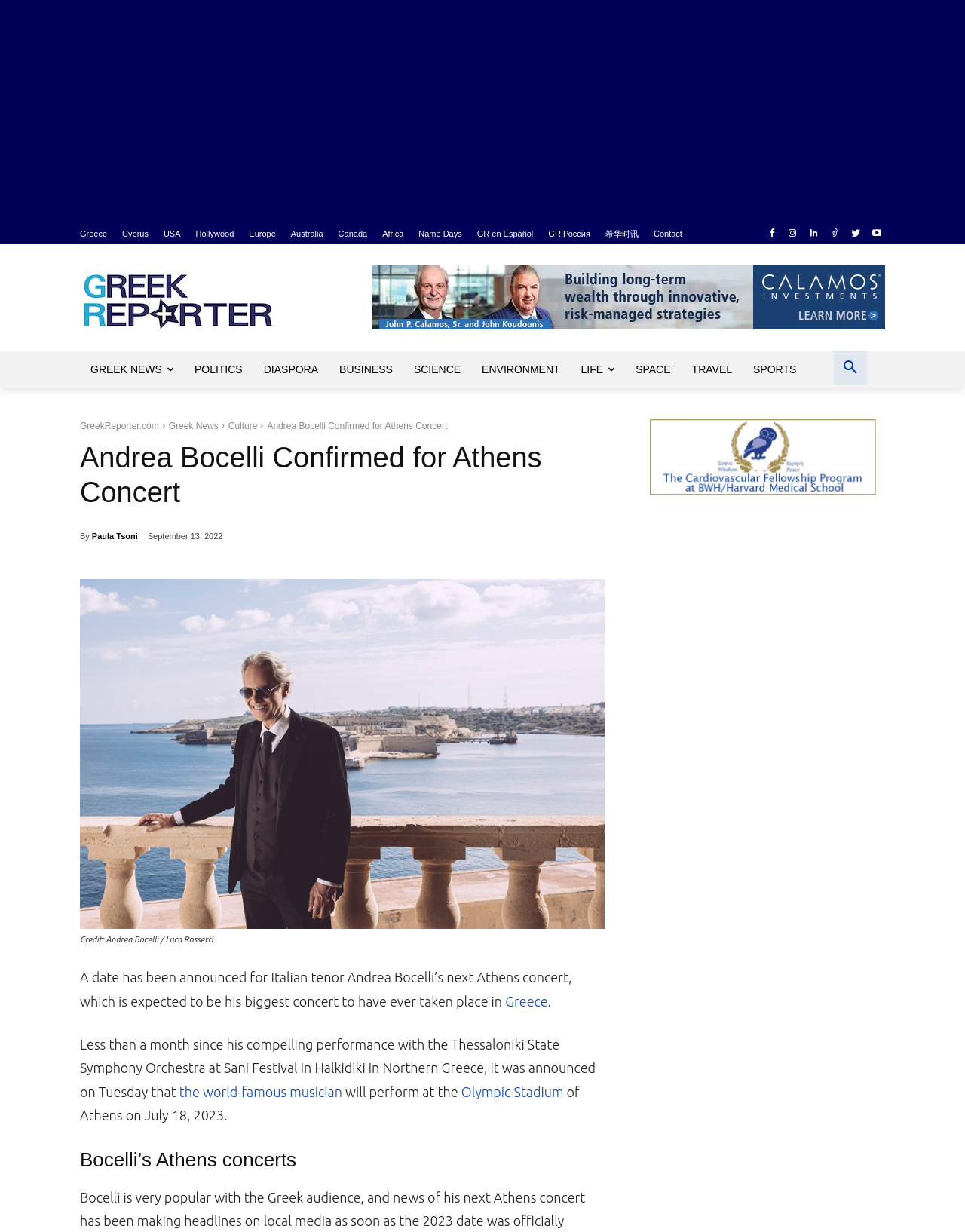Please determine the primary heading and provide its text.

Andrea Bocelli Confirmed for Athens Concert